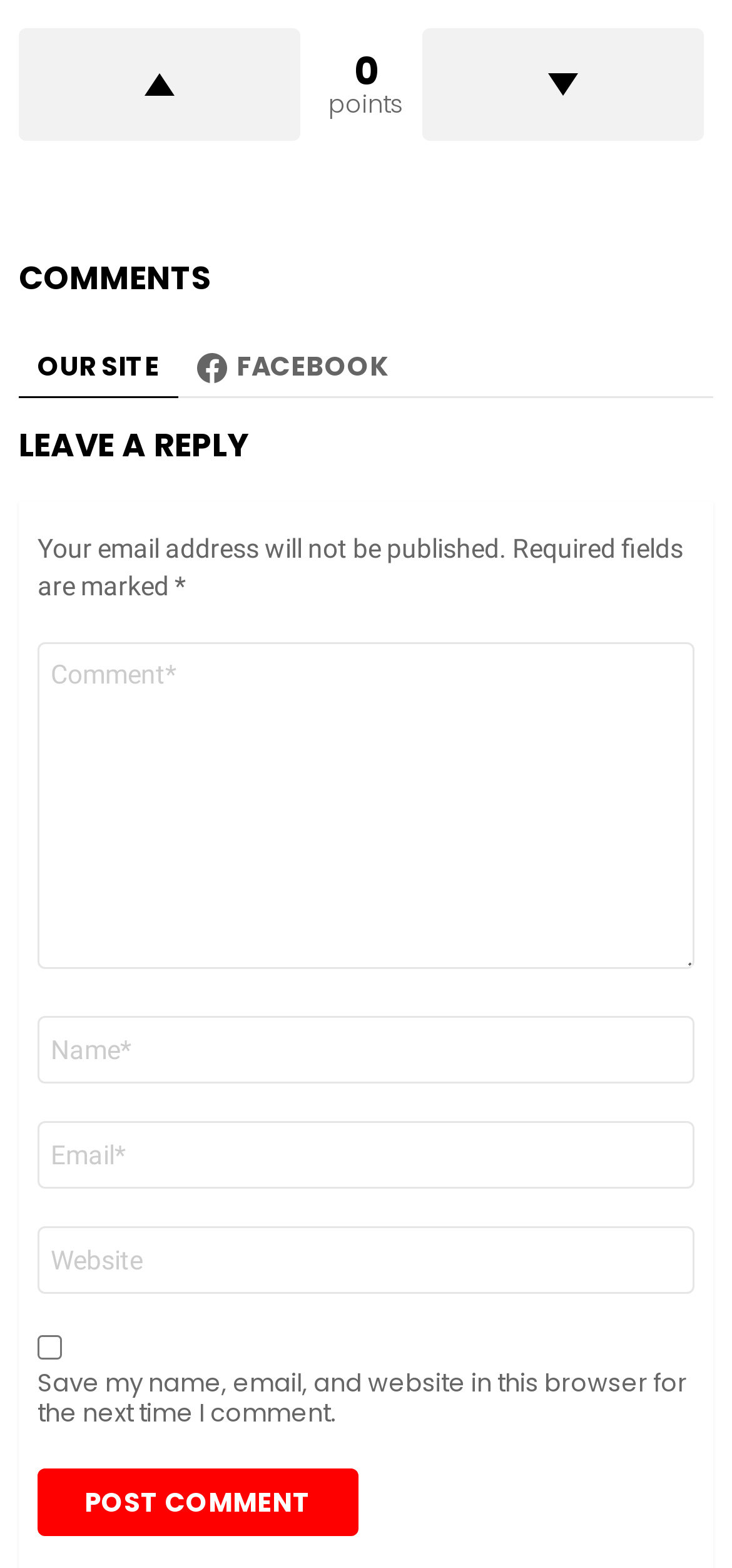Based on the provided description, "name="submit" value="Post Comment"", find the bounding box of the corresponding UI element in the screenshot.

[0.051, 0.937, 0.49, 0.98]